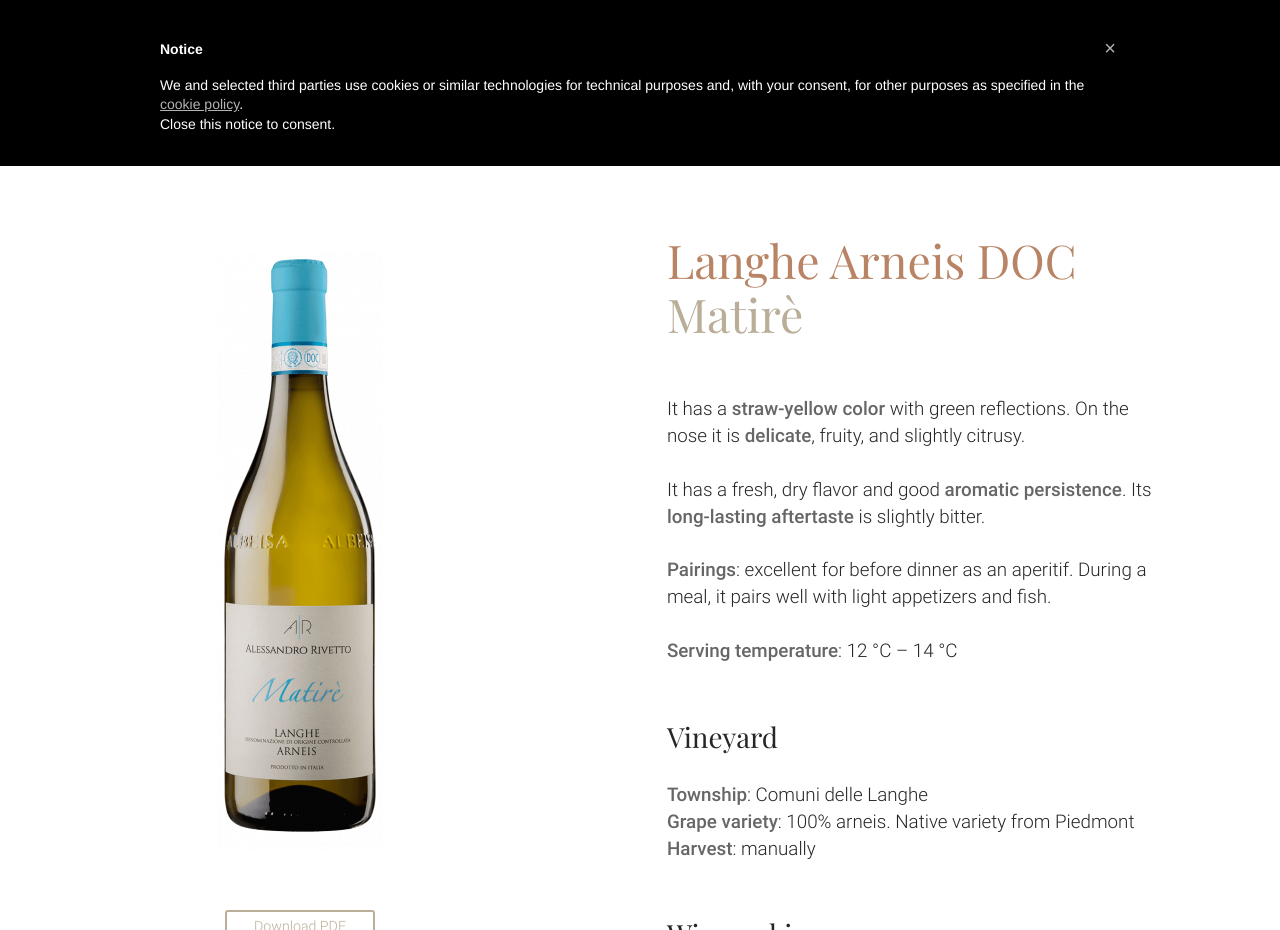What is the color of the wine?
Could you answer the question in a detailed manner, providing as much information as possible?

I found the answer by reading the text description of the wine, which states 'It has a straw-yellow color with green reflections.' This indicates that the color of the wine is straw-yellow.